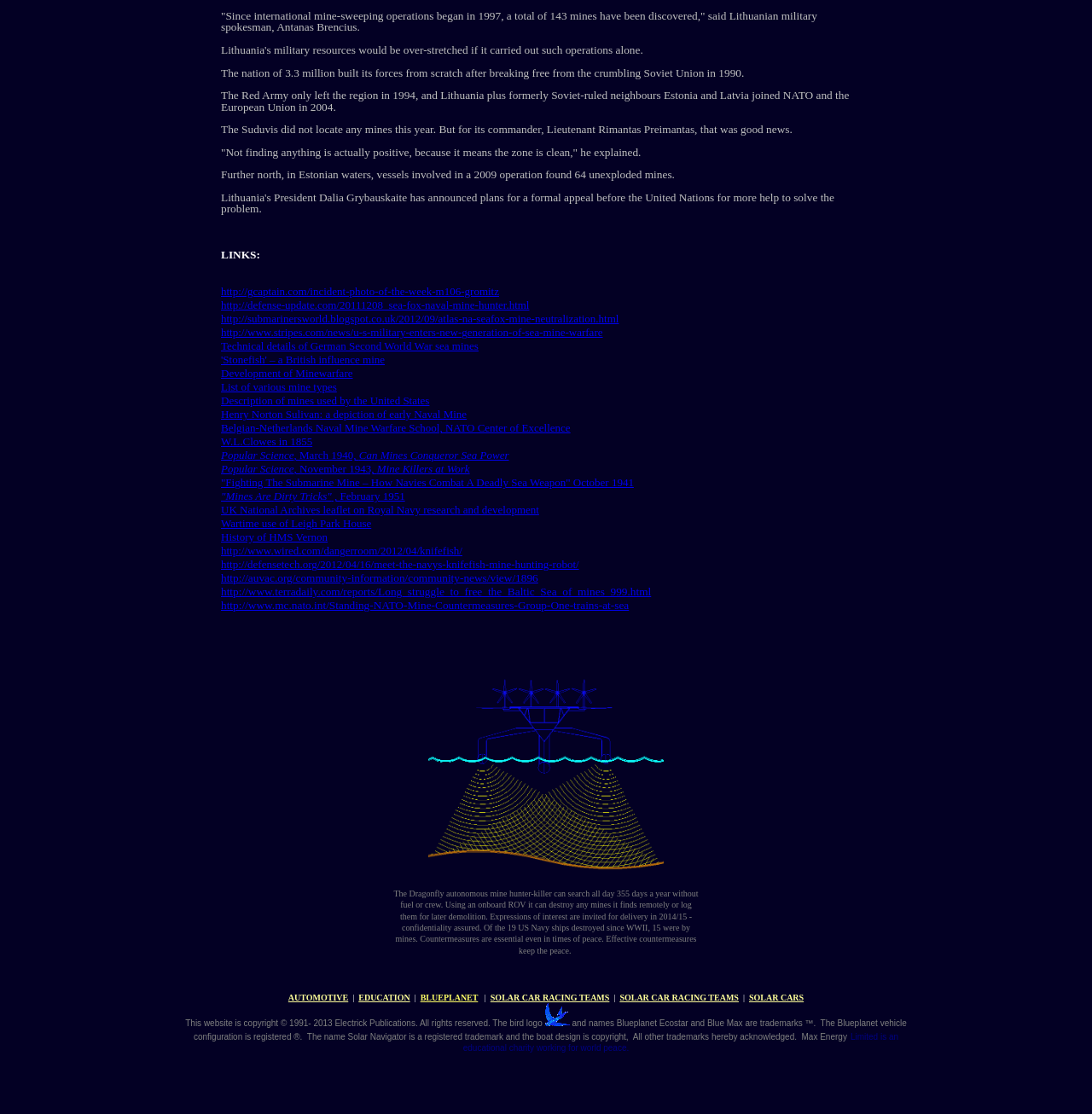Please specify the bounding box coordinates of the clickable section necessary to execute the following command: "Click the link 'http://gcaptain.com/incident-photo-of-the-week-m106-gromitz'".

[0.202, 0.256, 0.457, 0.268]